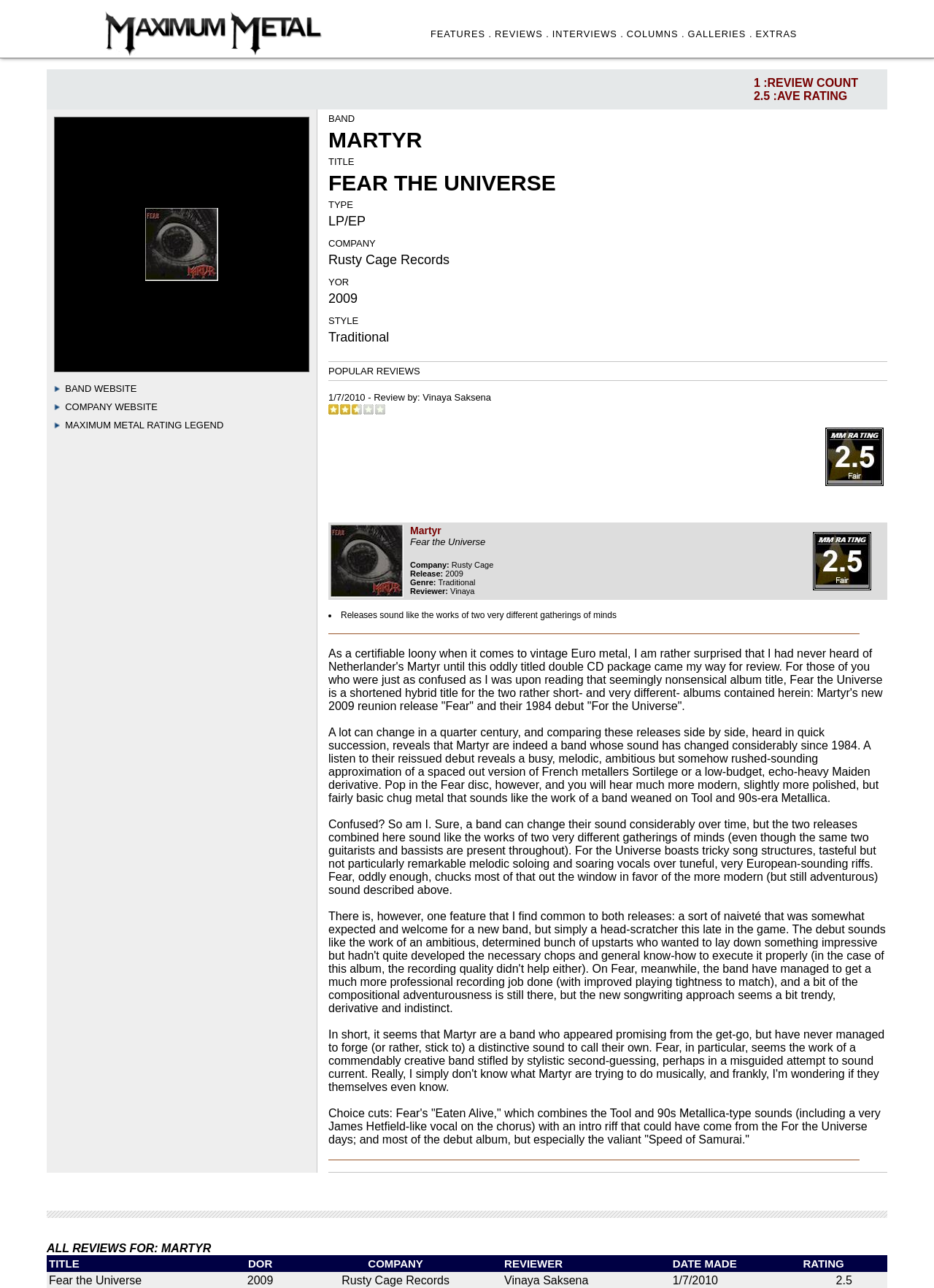Respond with a single word or short phrase to the following question: 
Who is the reviewer of the album?

Vinaya Saksena